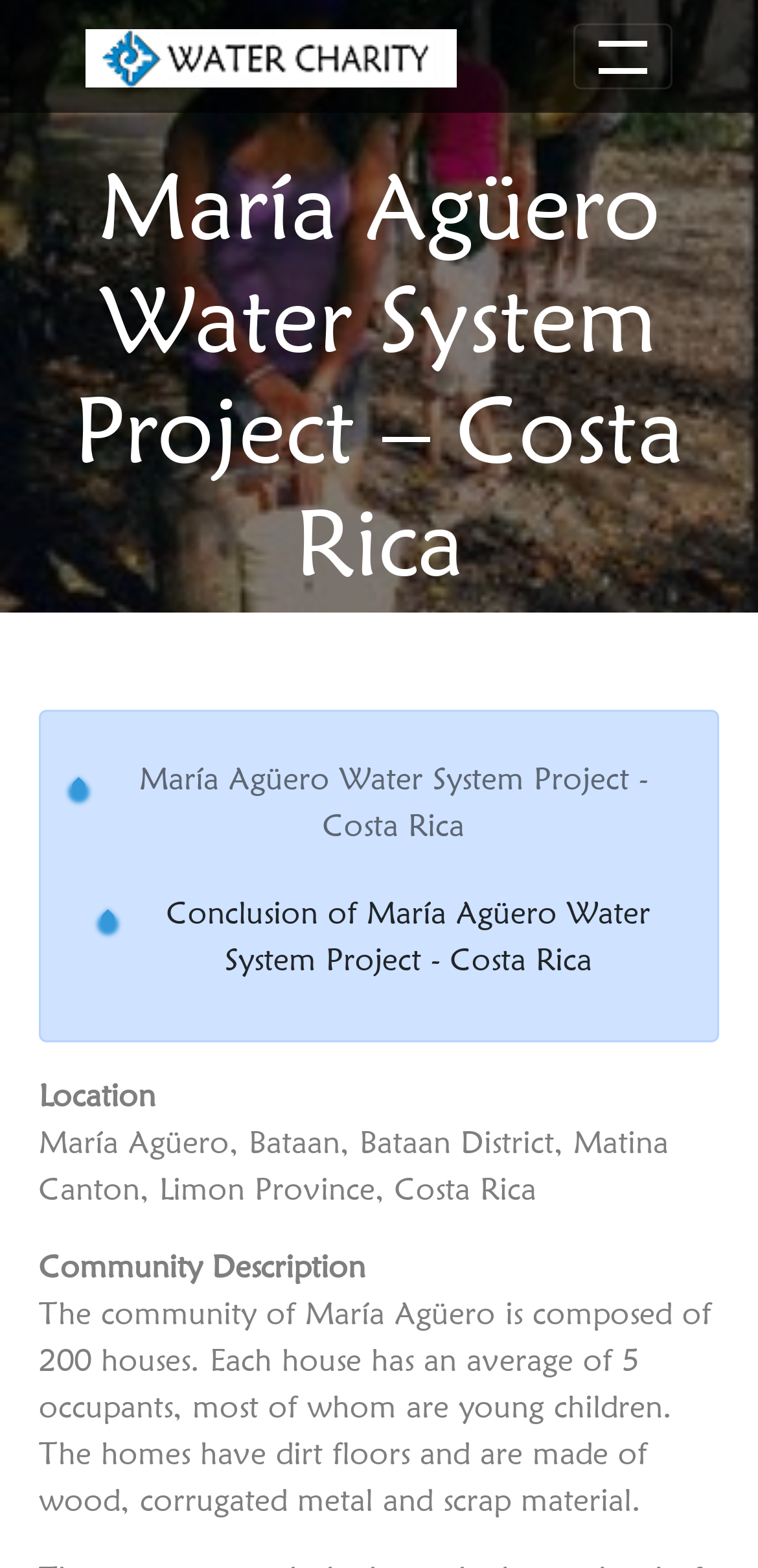Please answer the following question using a single word or phrase: What is the purpose of the 'Scroll to top button'?

To scroll to top